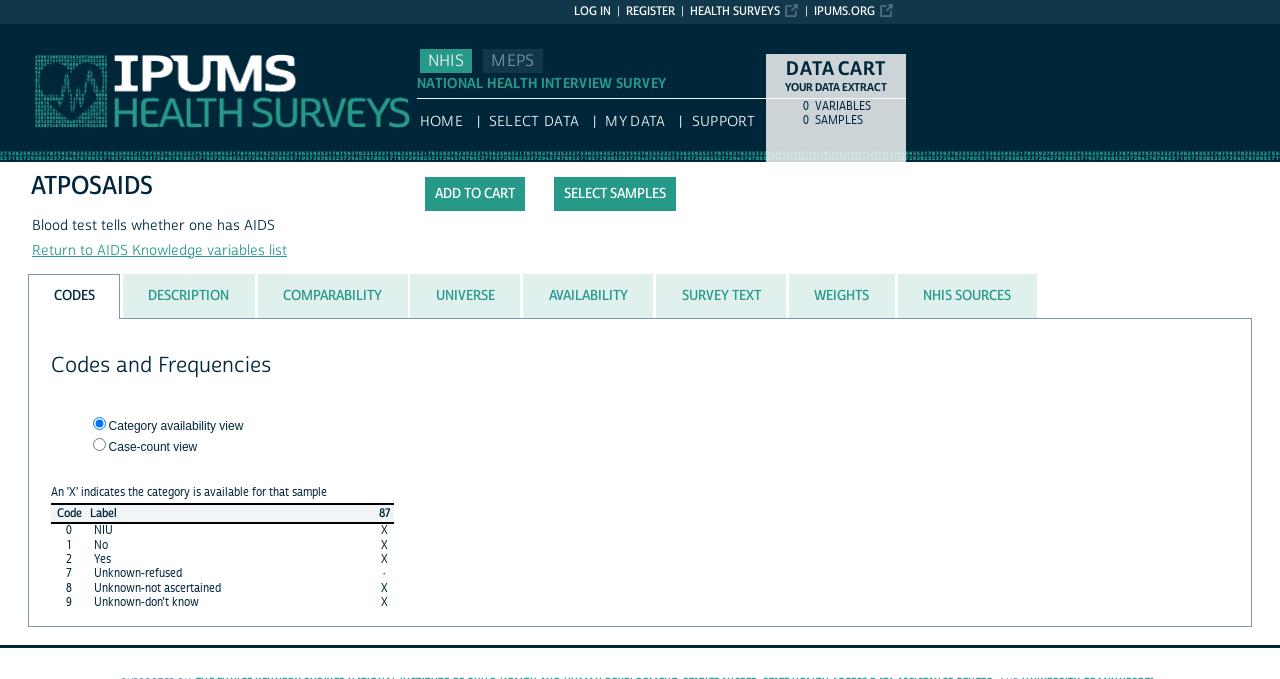What is the purpose of the 'Add to cart' button?
Using the screenshot, give a one-word or short phrase answer.

To add the variable to the data cart